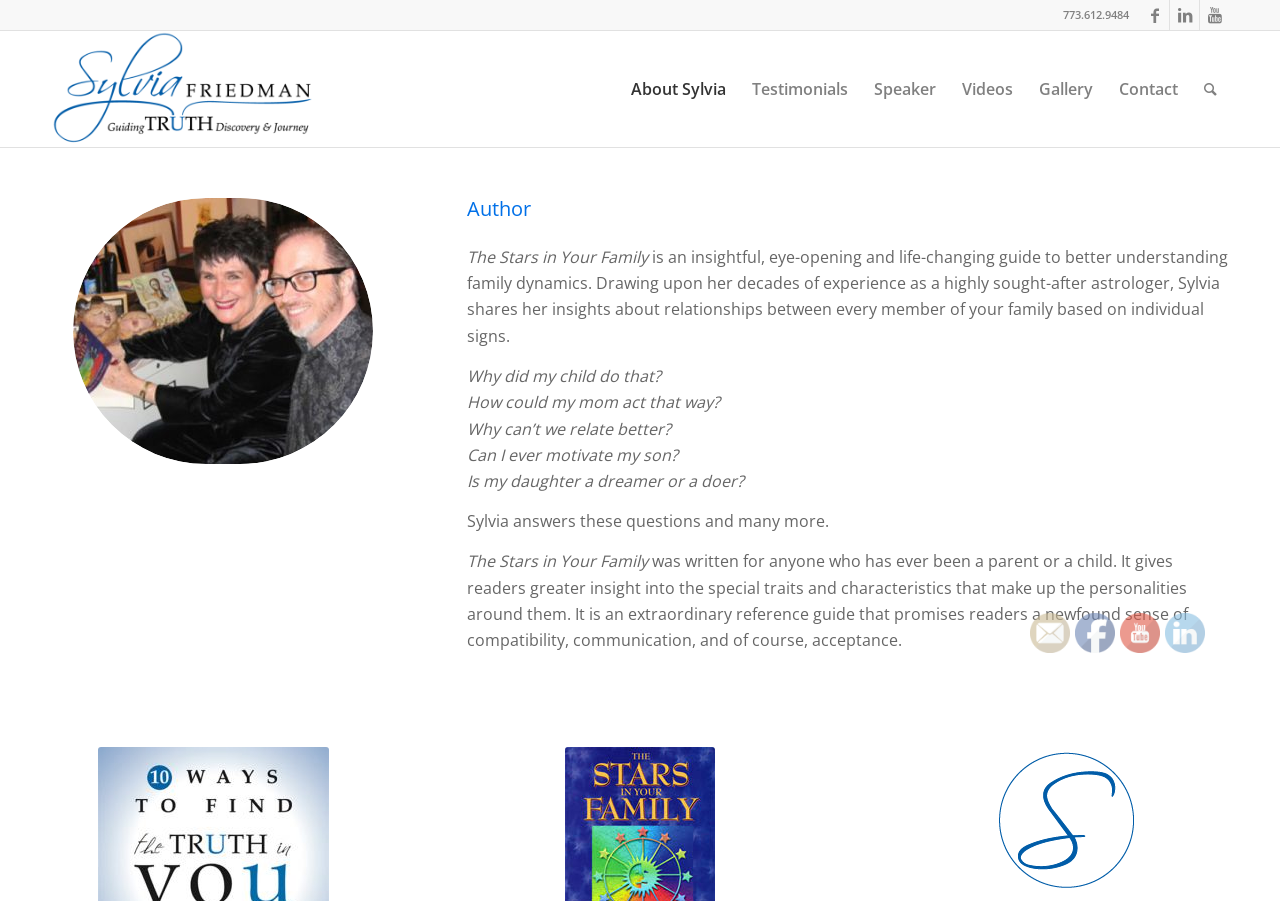What is the title of the book?
Please provide a detailed and comprehensive answer to the question.

The title of the book is mentioned multiple times on the webpage, including in the text 'The Stars in Your Family is an insightful, eye-opening and life-changing guide to better understanding family dynamics'.